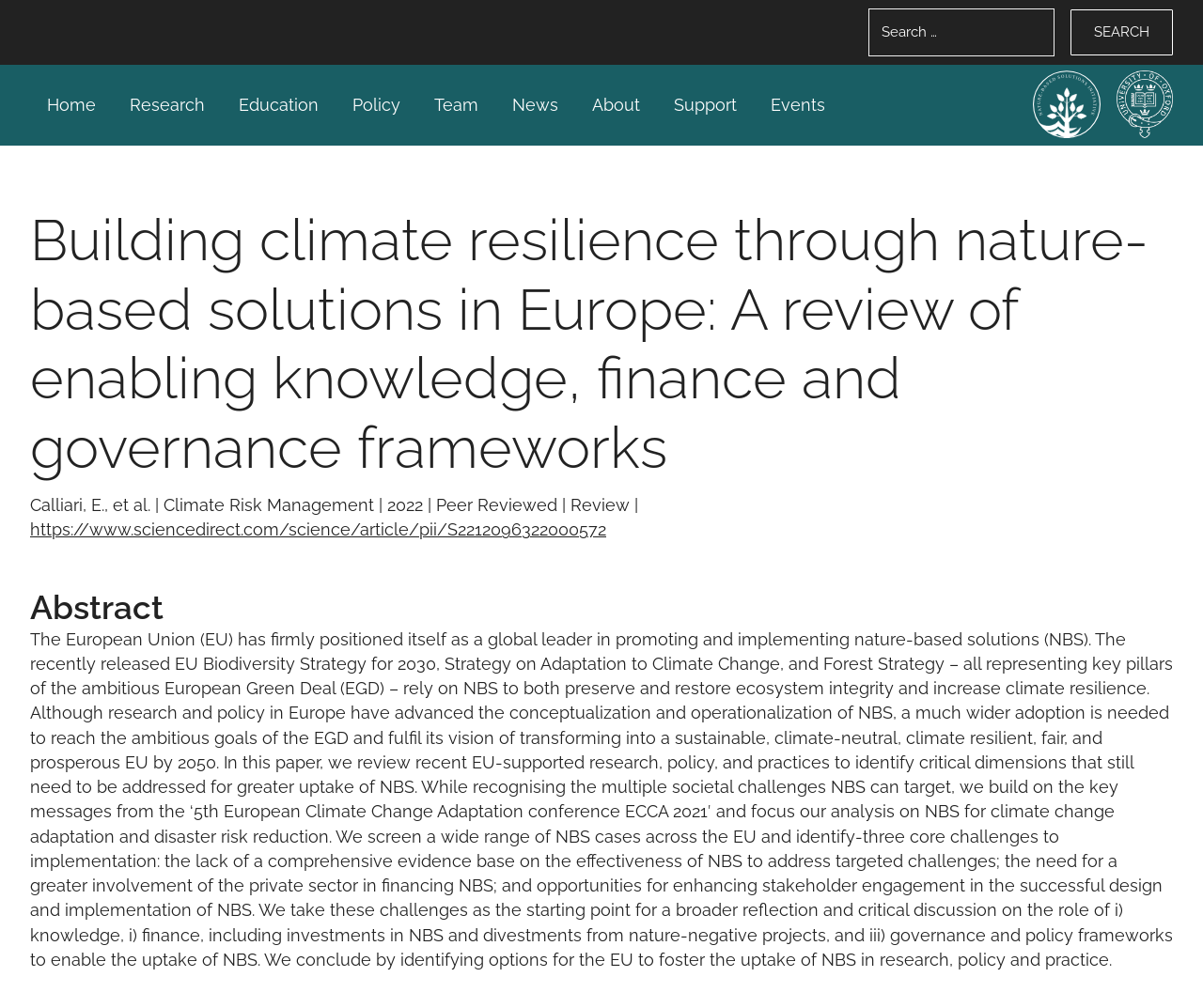What is the name of the university associated with this webpage?
Based on the visual information, provide a detailed and comprehensive answer.

I can see the Oxford University Crest logo on the top right corner of the webpage, which suggests that this webpage is associated with Oxford University.